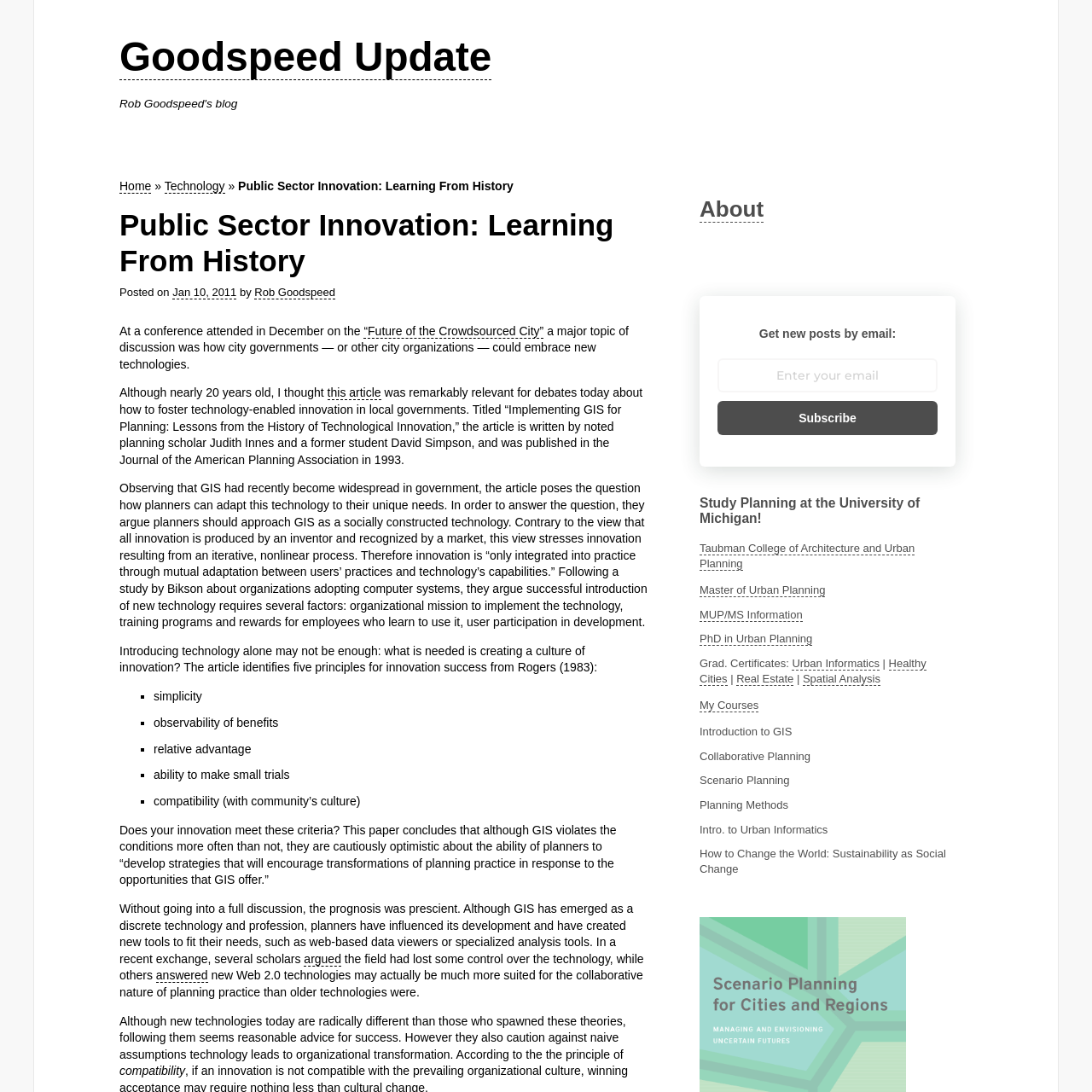Determine the bounding box coordinates of the area to click in order to meet this instruction: "Click the 'Go to Top' button".

None